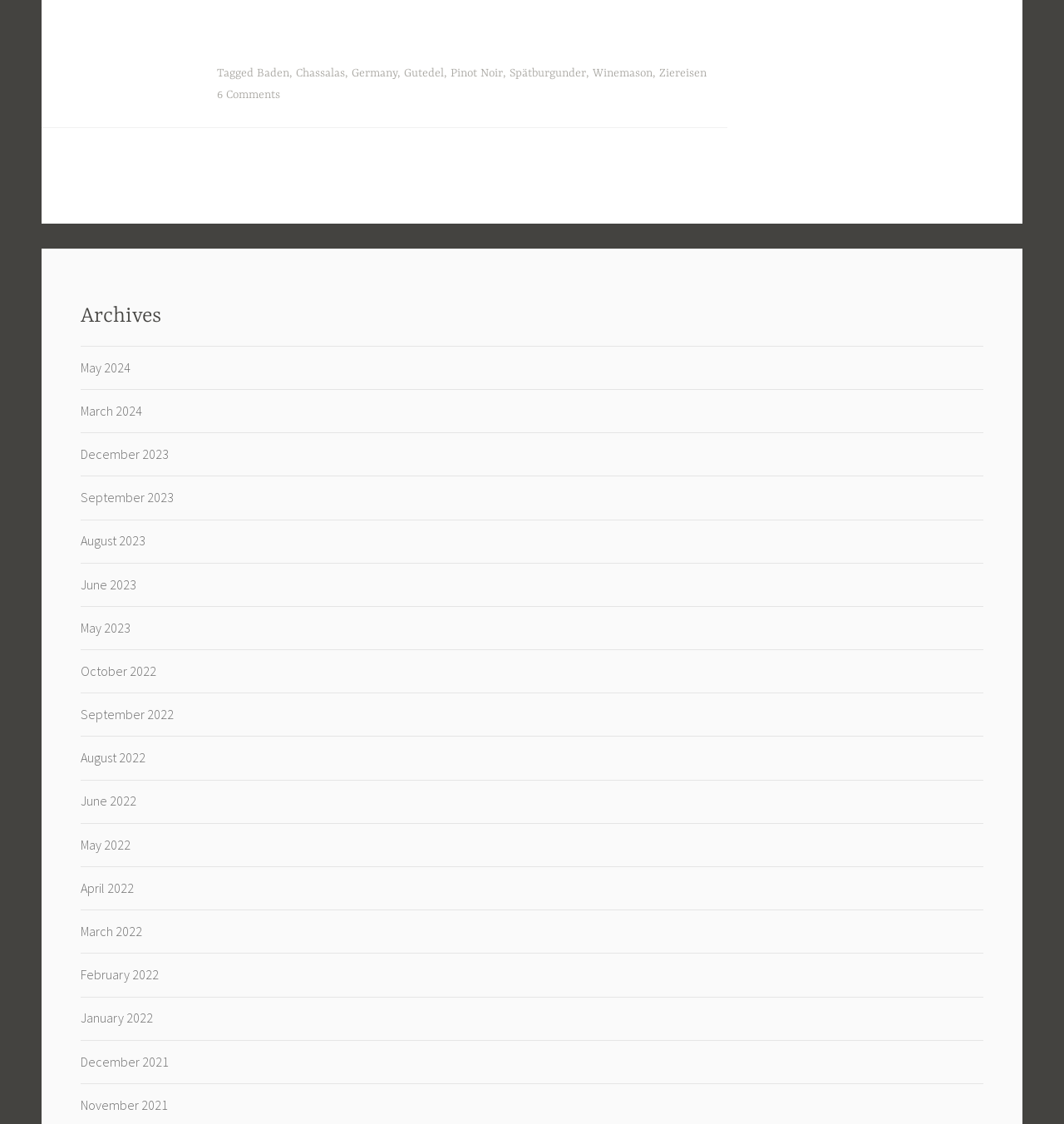Could you locate the bounding box coordinates for the section that should be clicked to accomplish this task: "Read about Baden".

[0.241, 0.059, 0.272, 0.071]